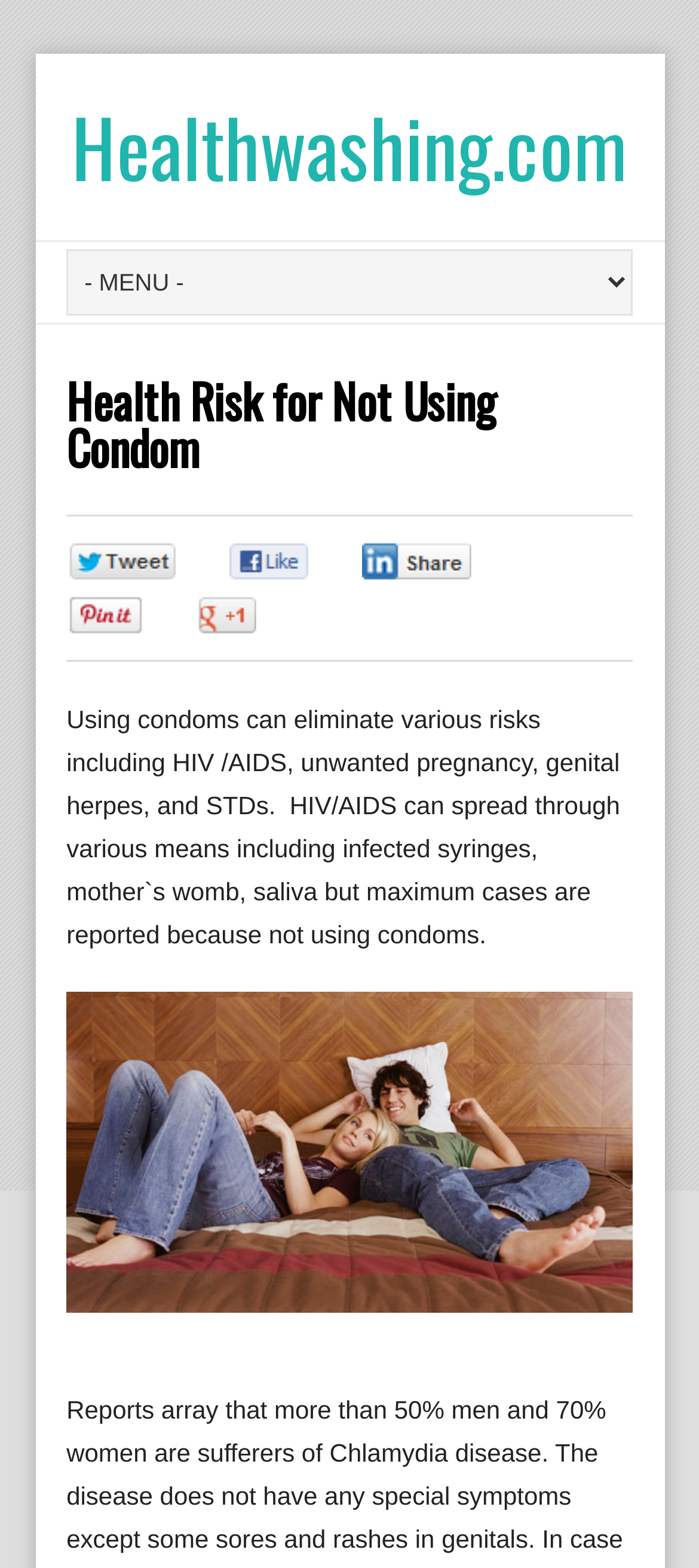What is the format of the webpage content?
Look at the image and respond with a one-word or short phrase answer.

Text and links